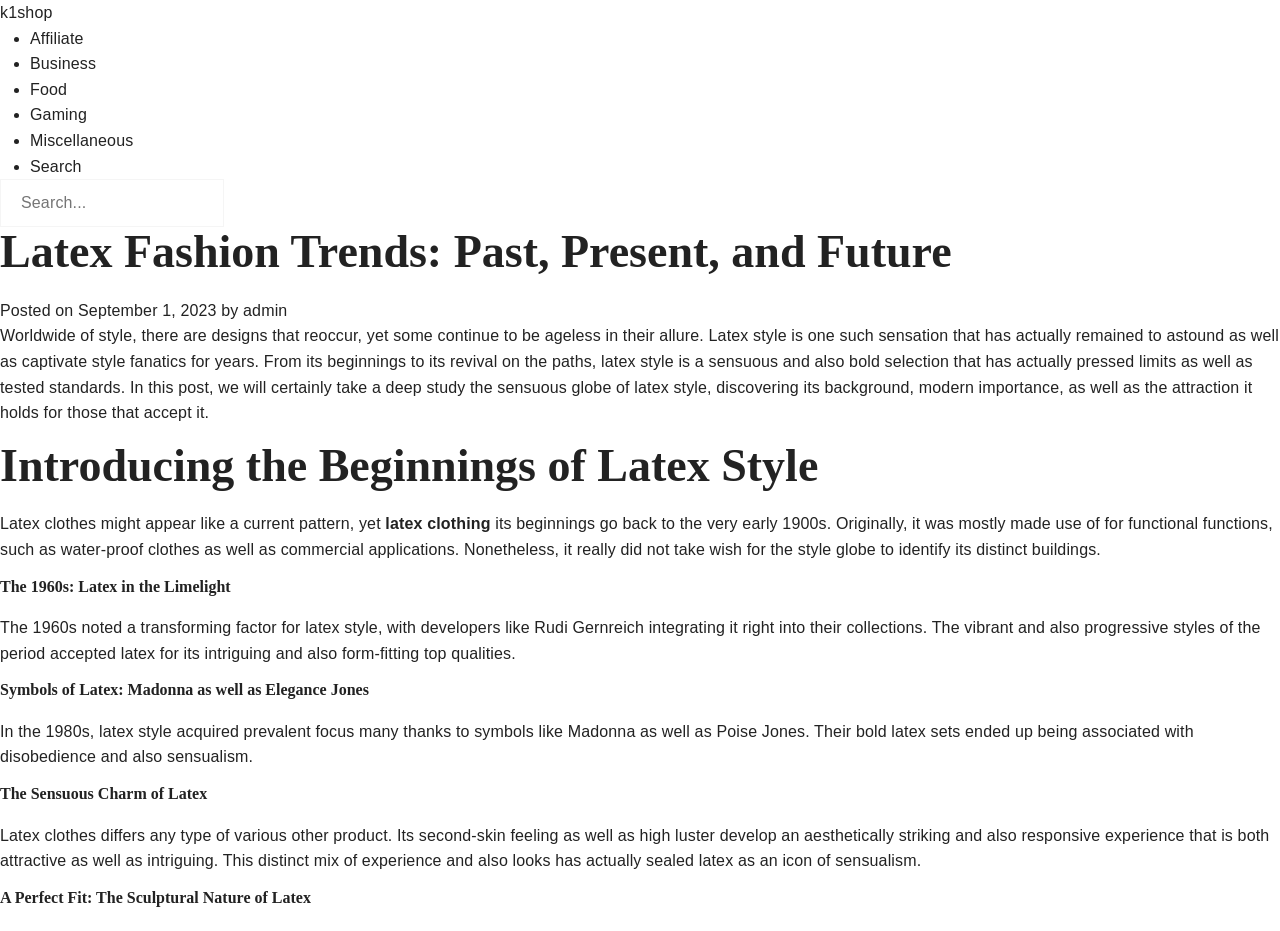Please locate the bounding box coordinates of the region I need to click to follow this instruction: "Explore the article about Latex Fashion Trends".

[0.0, 0.244, 1.0, 0.298]